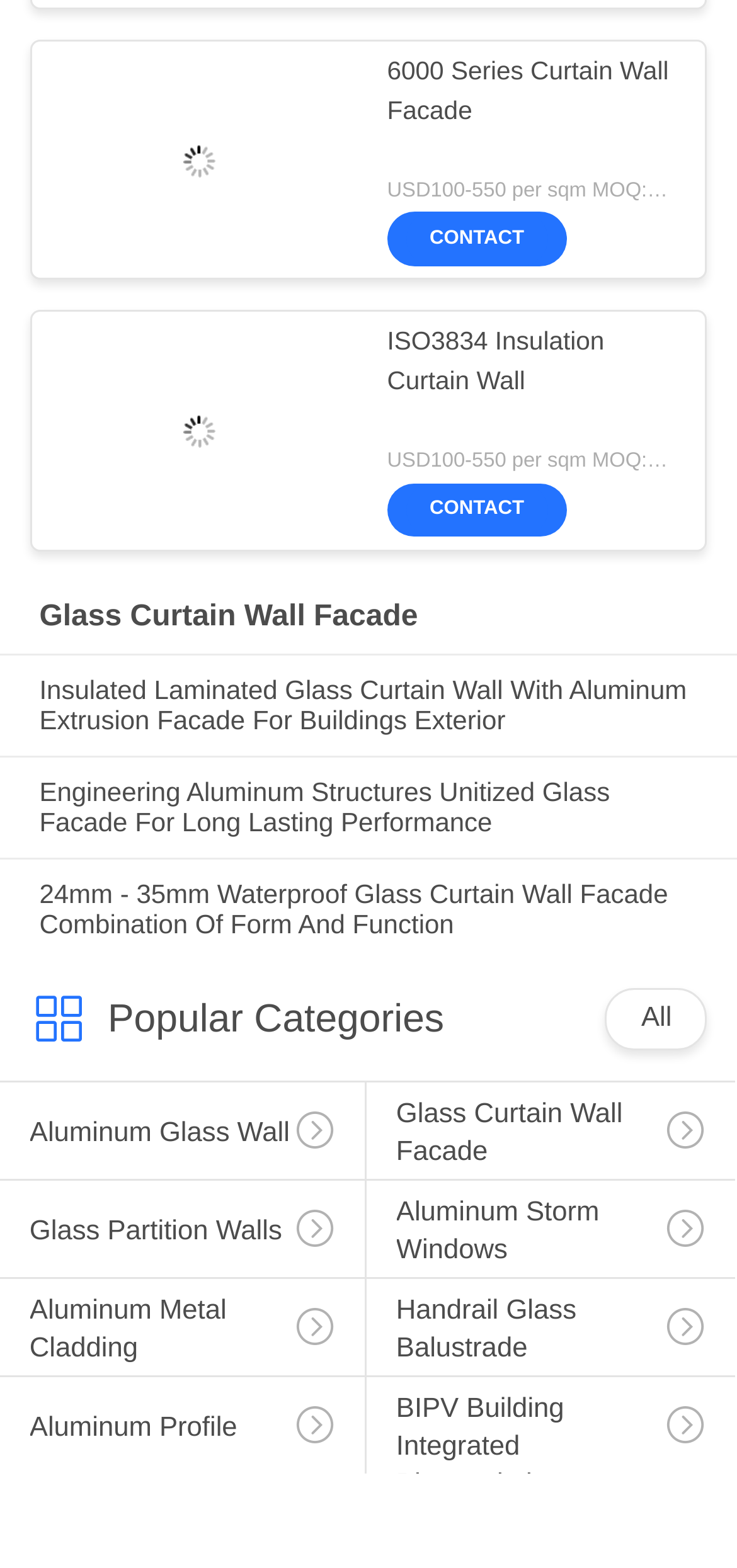Examine the image and give a thorough answer to the following question:
How many products have 'Glass' in their name?

I searched for links with 'Glass' in their text, and found three products: 'Glass Curtain Wall Facade', 'Insulated Laminated Glass Curtain Wall With Aluminum Extrusion Facade For Buildings Exterior', and '24mm - 35mm Waterproof Glass Curtain Wall Facade Combination Of Form And Function'.